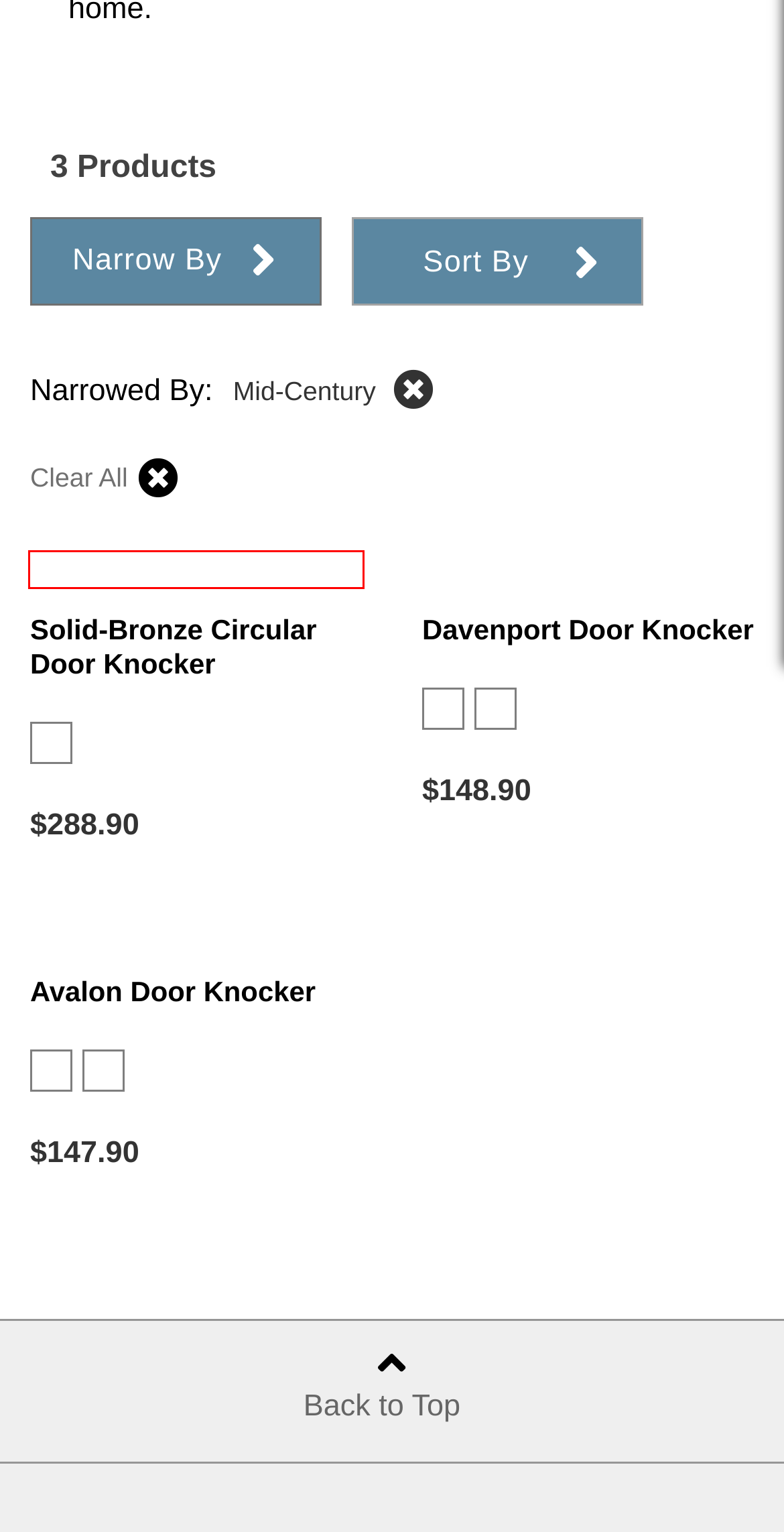Examine the screenshot of the webpage, which includes a red bounding box around an element. Choose the best matching webpage description for the page that will be displayed after clicking the element inside the red bounding box. Here are the candidates:
A. Period Style: Mid~Century, shop-by-type: vintage-lighting-electrical
B. Period Style: Mid~Century, ideas-and-inspiration:
C. Period Style: Mid~Century, shop-by-type: antique-by-hand
D. Period Style: Mid~Century, davenport-door-knocker:
E. Period Style: Mid~Century, avalon-door-knocker:
F. Period Style: Mid~Century, shop-by-type: window-hardware
G. Period Style: Mid~Century, product-search:
H. Period Style: Mid~Century, solid-bronze-circular-door-knocker:

H